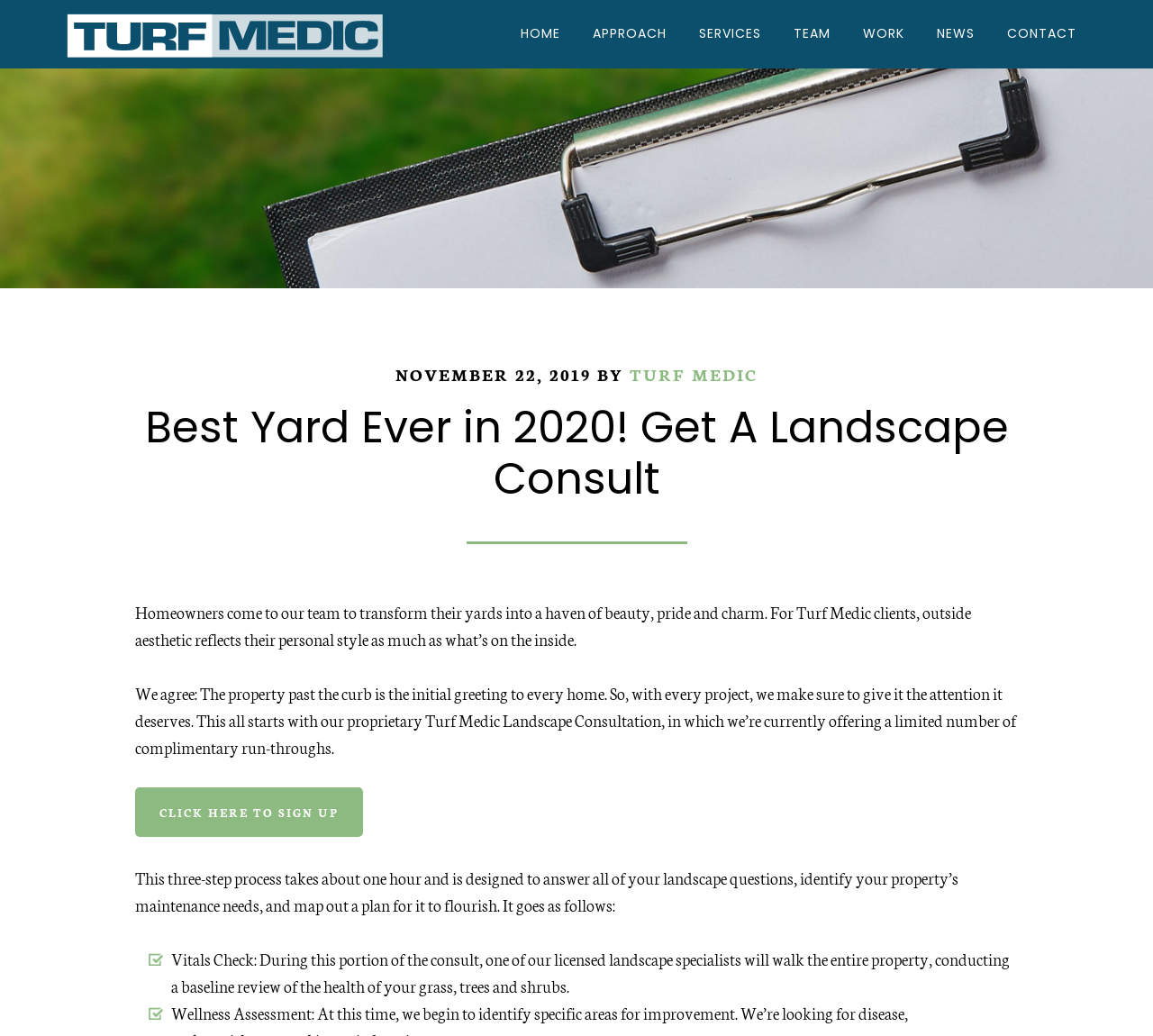Can you find the bounding box coordinates for the UI element given this description: "Click here to sign up"? Provide the coordinates as four float numbers between 0 and 1: [left, top, right, bottom].

[0.117, 0.76, 0.315, 0.808]